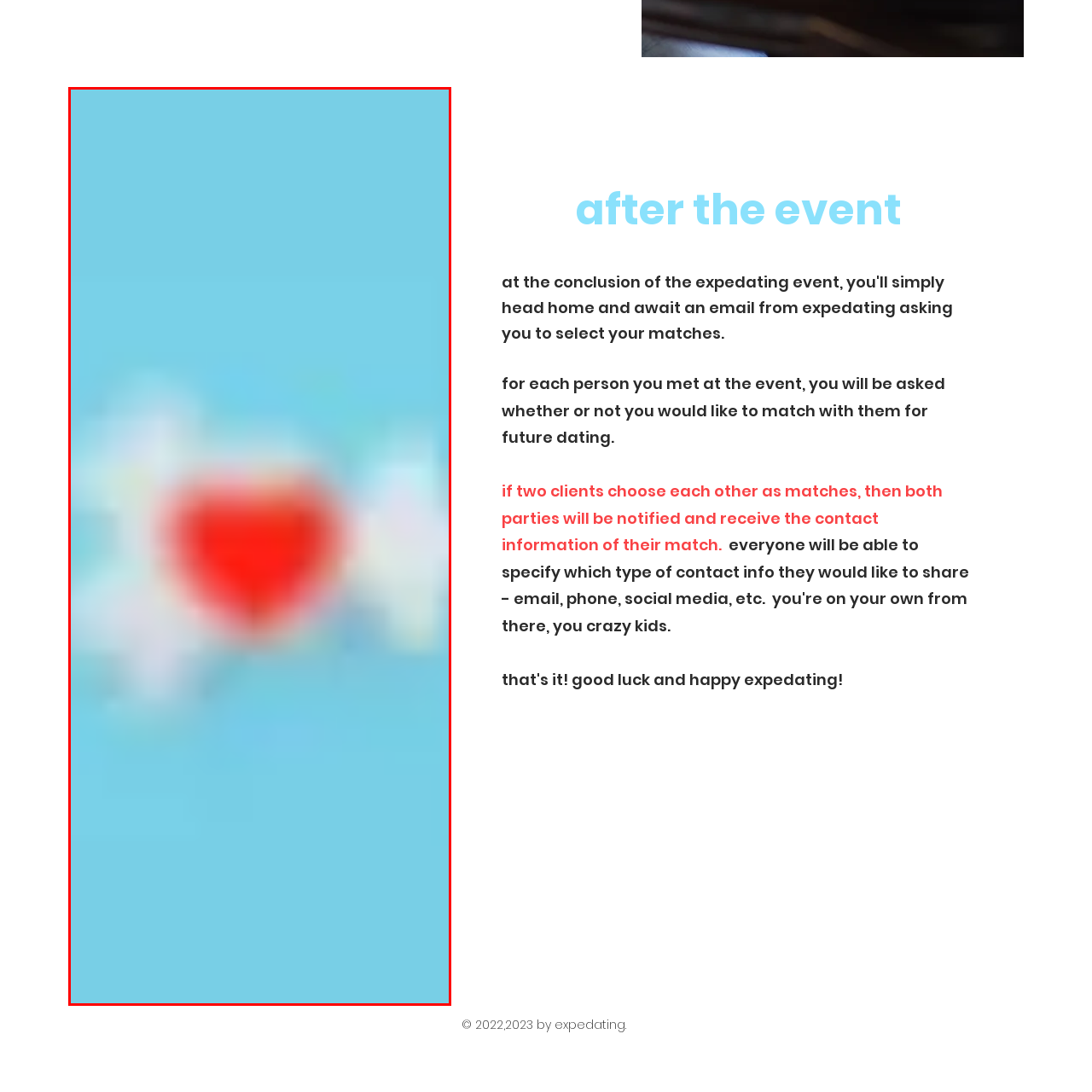Direct your attention to the image within the red bounding box and respond with a detailed answer to the following question, using the image as your reference: What is the background color of the image?

The whimsical illustration of the candy is set against a soft blue background, which provides a calming and serene contrast to the bright and playful candy.